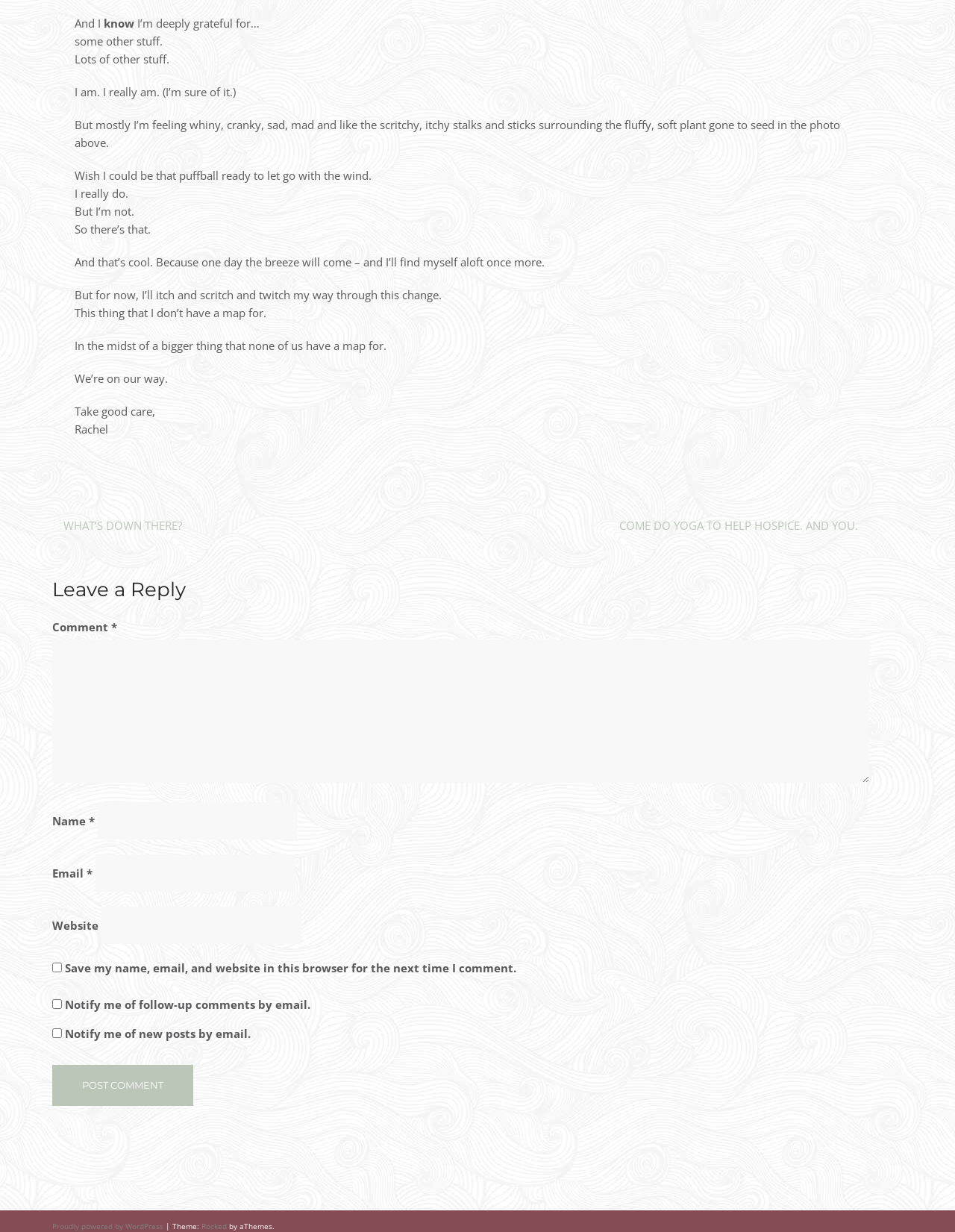Can you find the bounding box coordinates for the element to click on to achieve the instruction: "Click the 'WHAT’S DOWN THERE?' link"?

[0.066, 0.42, 0.191, 0.432]